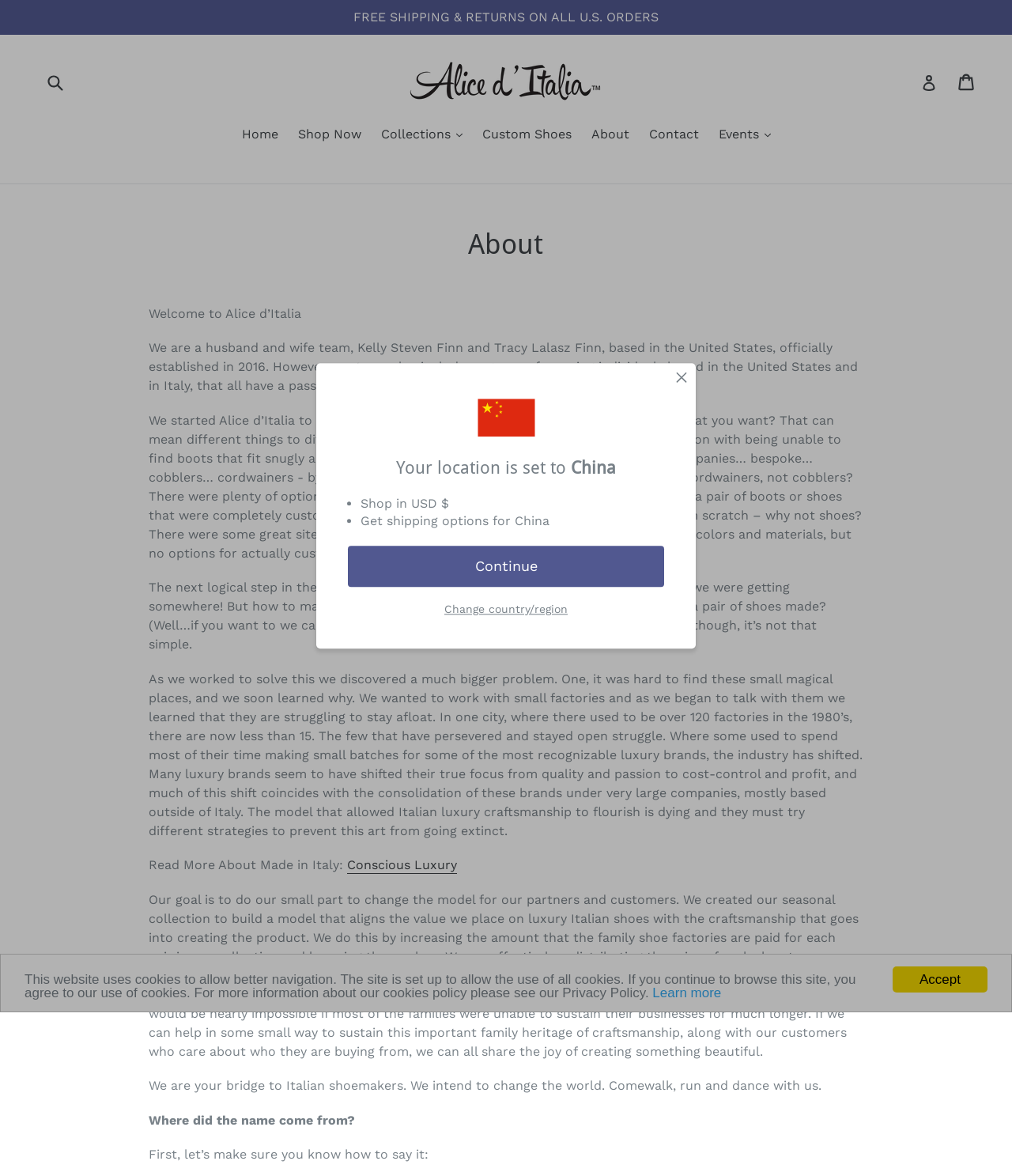Locate the bounding box coordinates of the clickable region to complete the following instruction: "Read more about conscious luxury."

[0.343, 0.729, 0.452, 0.743]